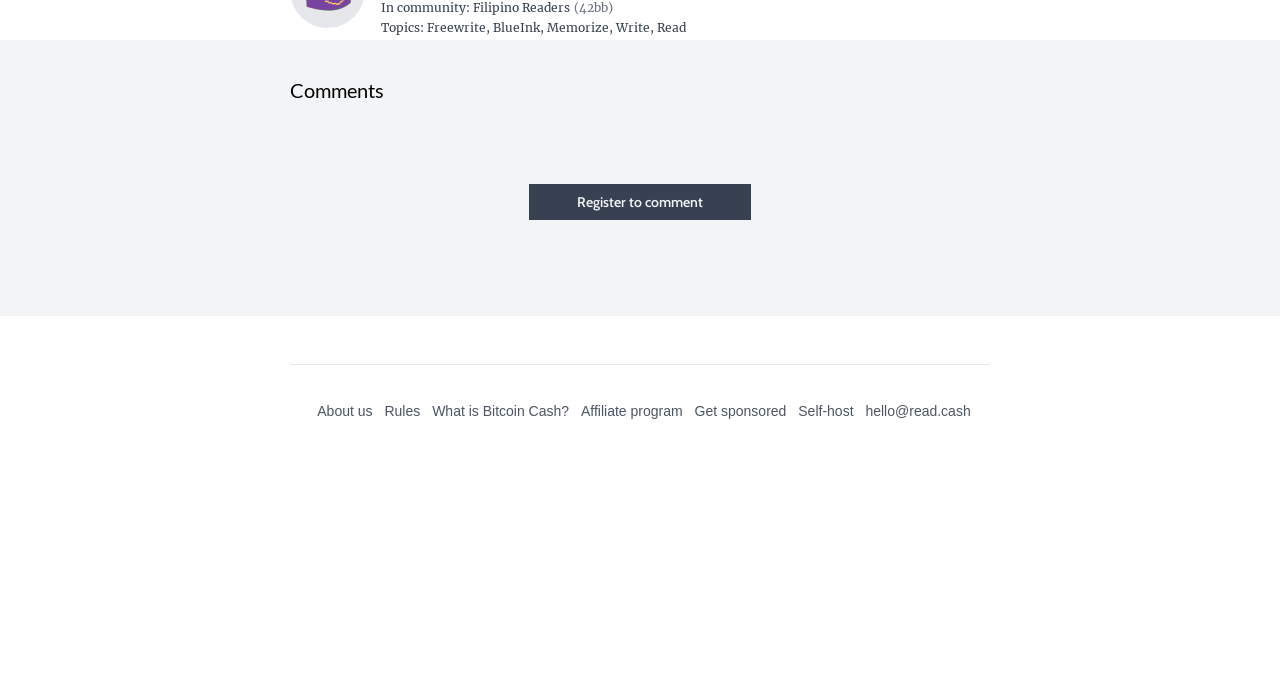Provide a one-word or one-phrase answer to the question:
How many links are there at the bottom of the page?

7